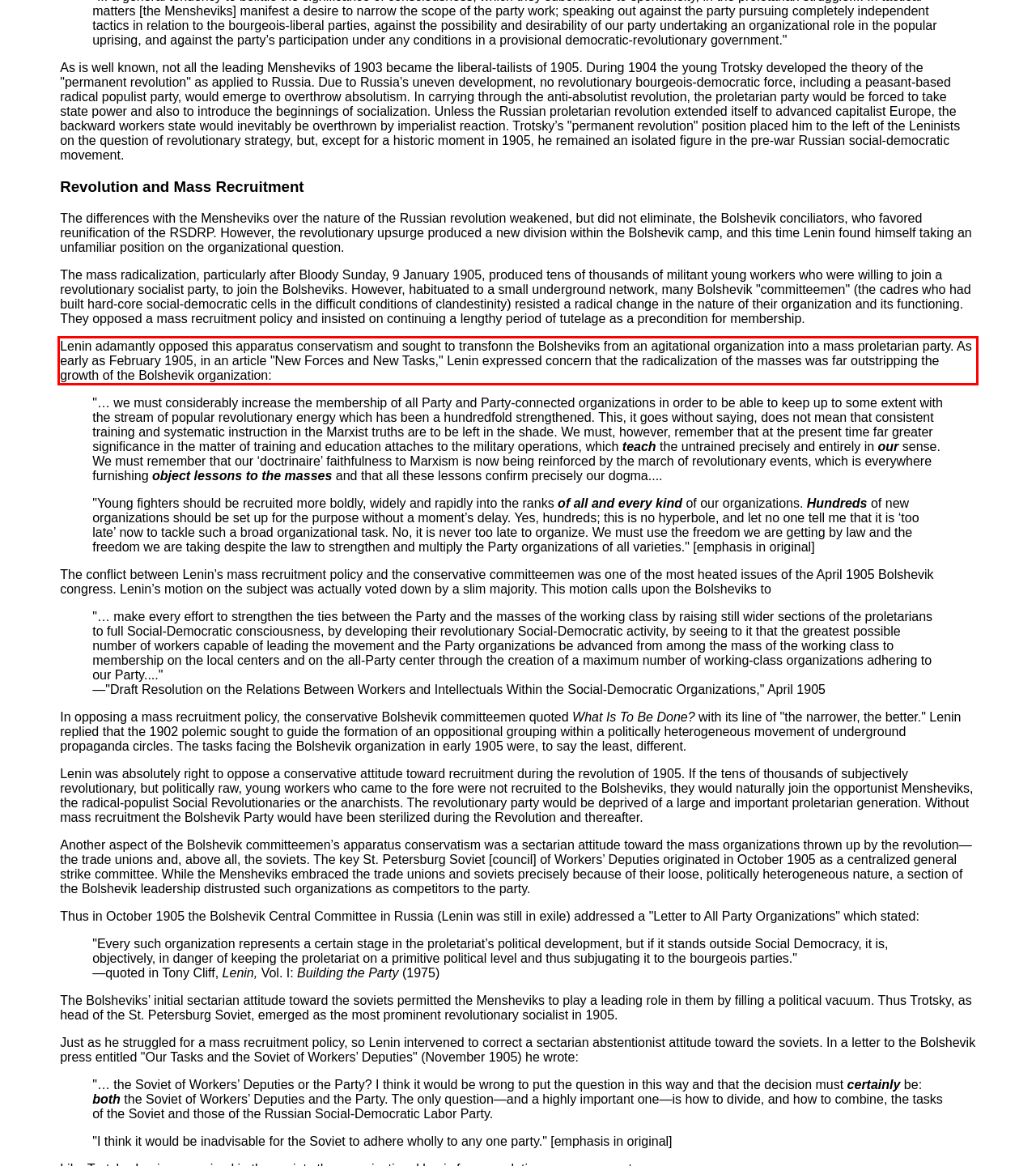Within the provided webpage screenshot, find the red rectangle bounding box and perform OCR to obtain the text content.

Lenin adamantly opposed this apparatus conservatism and sought to transfonn the Bolsheviks from an agitational organization into a mass proletarian party. As early as February 1905, in an article "New Forces and New Tasks," Lenin expressed concern that the radicalization of the masses was far outstripping the growth of the Bolshevik organization: